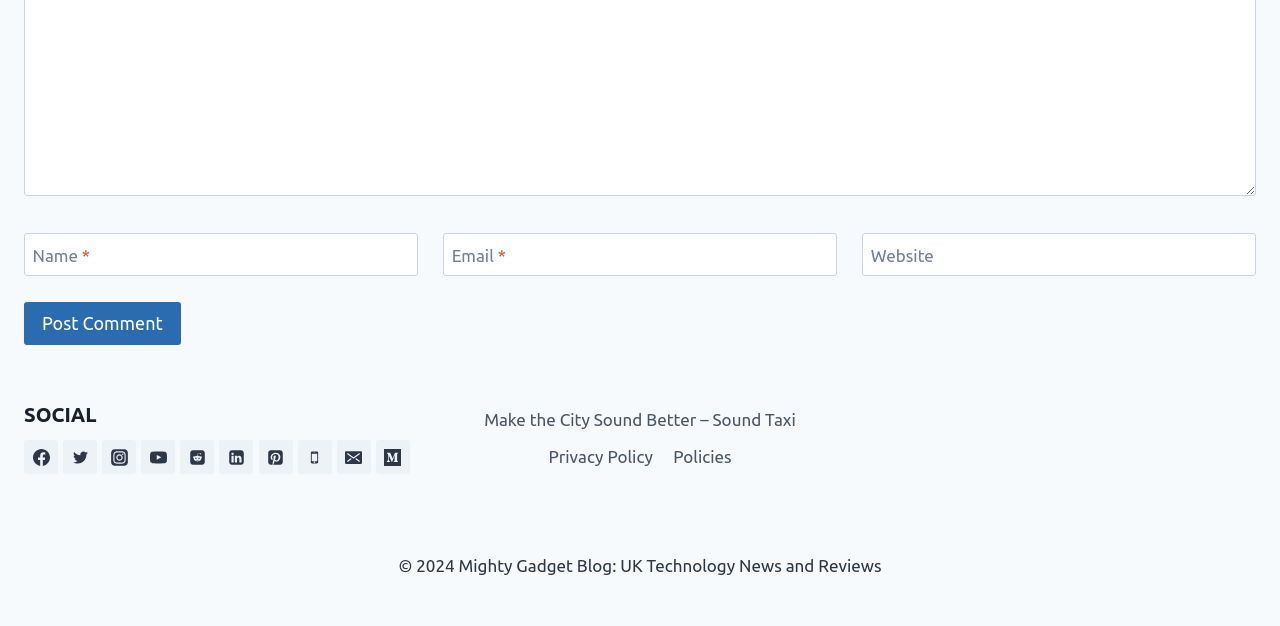What is the copyright year of the webpage?
Please use the image to deliver a detailed and complete answer.

The copyright year is mentioned at the bottom of the webpage, in the text '© 2024 Mighty Gadget Blog: UK Technology News and Reviews'.